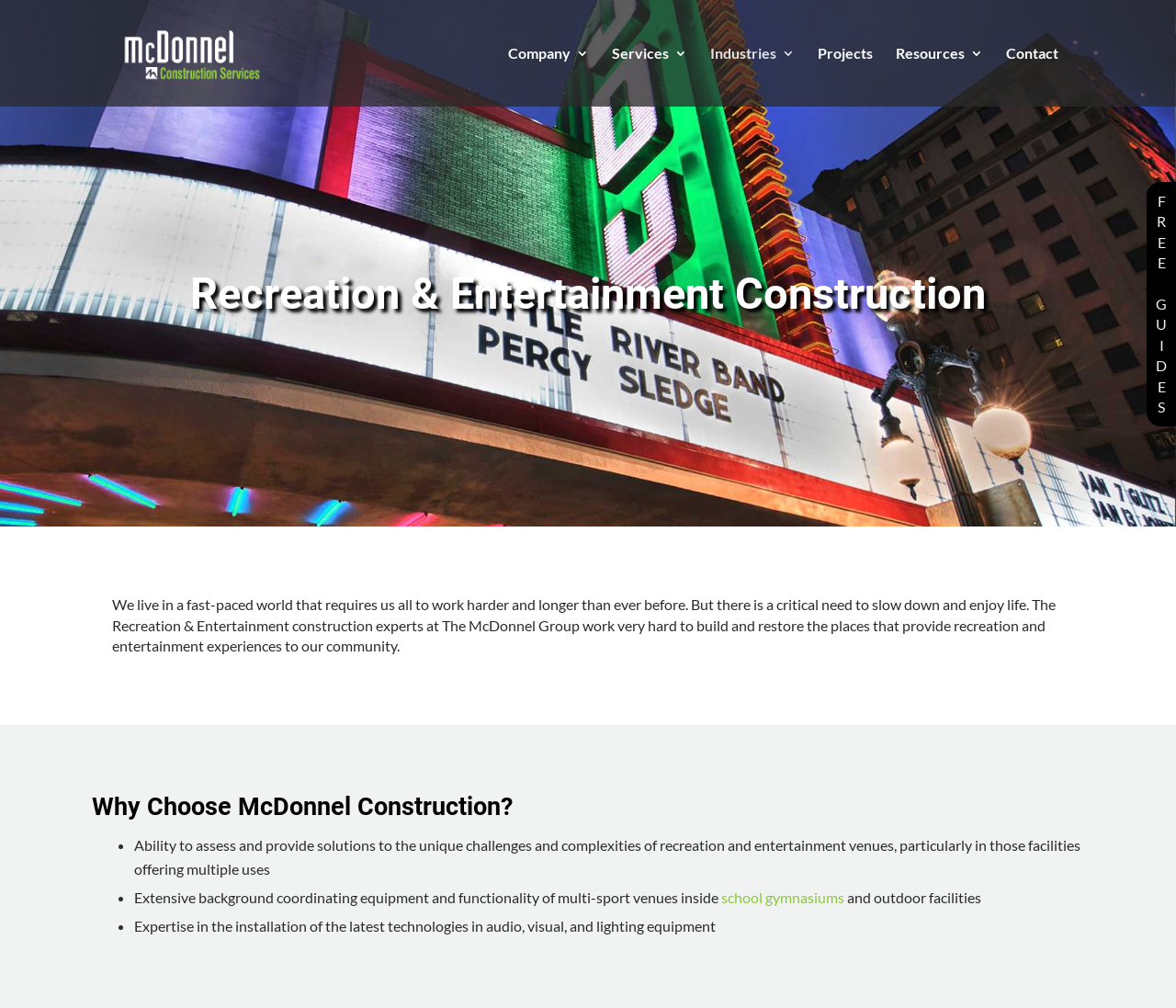What is the company's expertise in equipment installation?
Using the details shown in the screenshot, provide a comprehensive answer to the question.

According to the webpage content, specifically the bullet point 'Expertise in the installation of the latest technologies in audio, visual, and lighting equipment', the company has expertise in installing audio, visual, and lighting equipment.